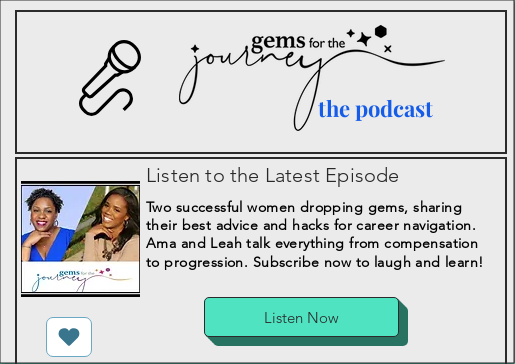Please give a succinct answer to the question in one word or phrase:
What is the purpose of the 'Listen Now' button?

To encourage immediate engagement